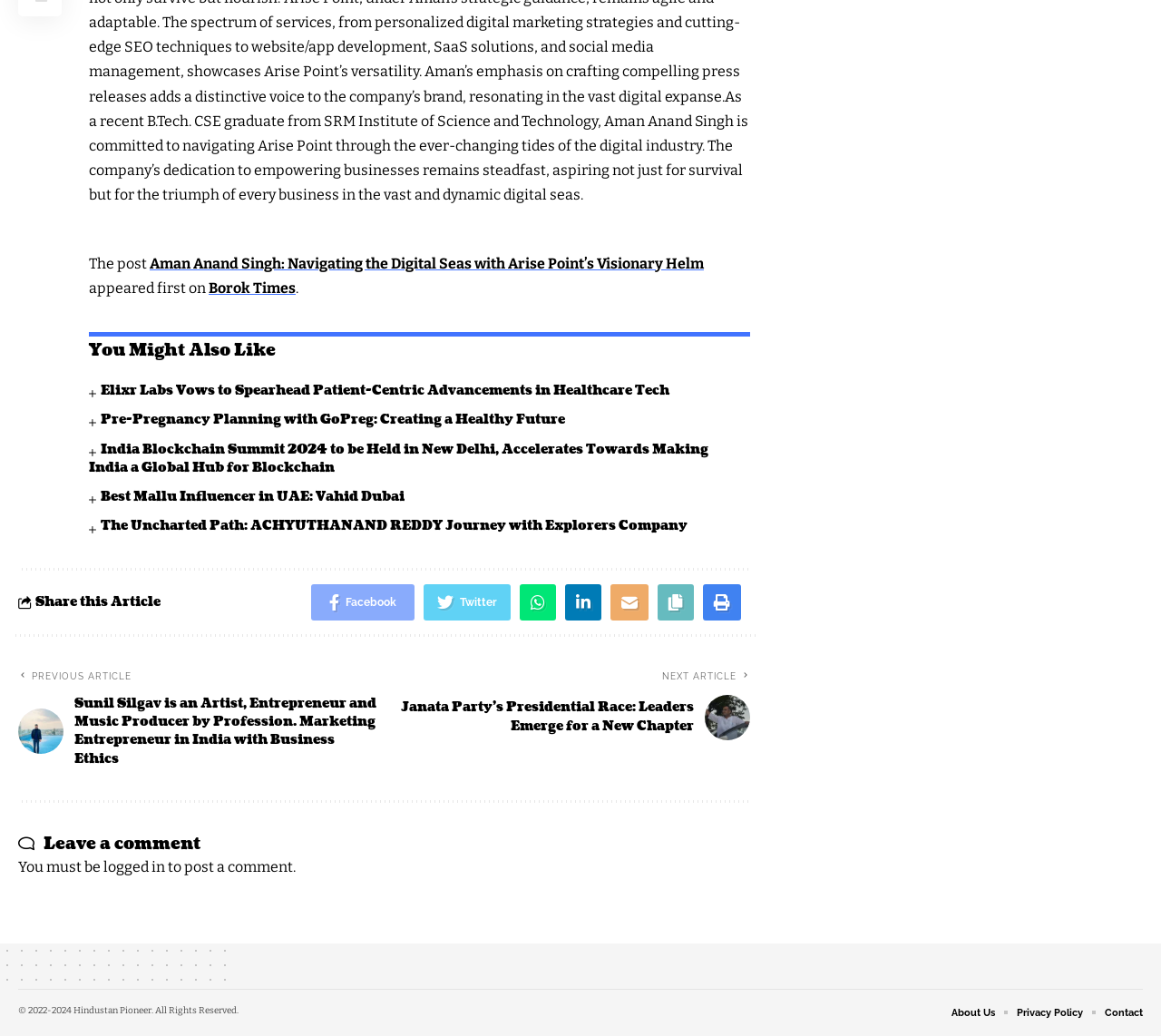Use one word or a short phrase to answer the question provided: 
What is the last article in the 'You Might Also Like' section?

The Uncharted Path: ACHYUTHANAND REDDY Journey with Explorers Company